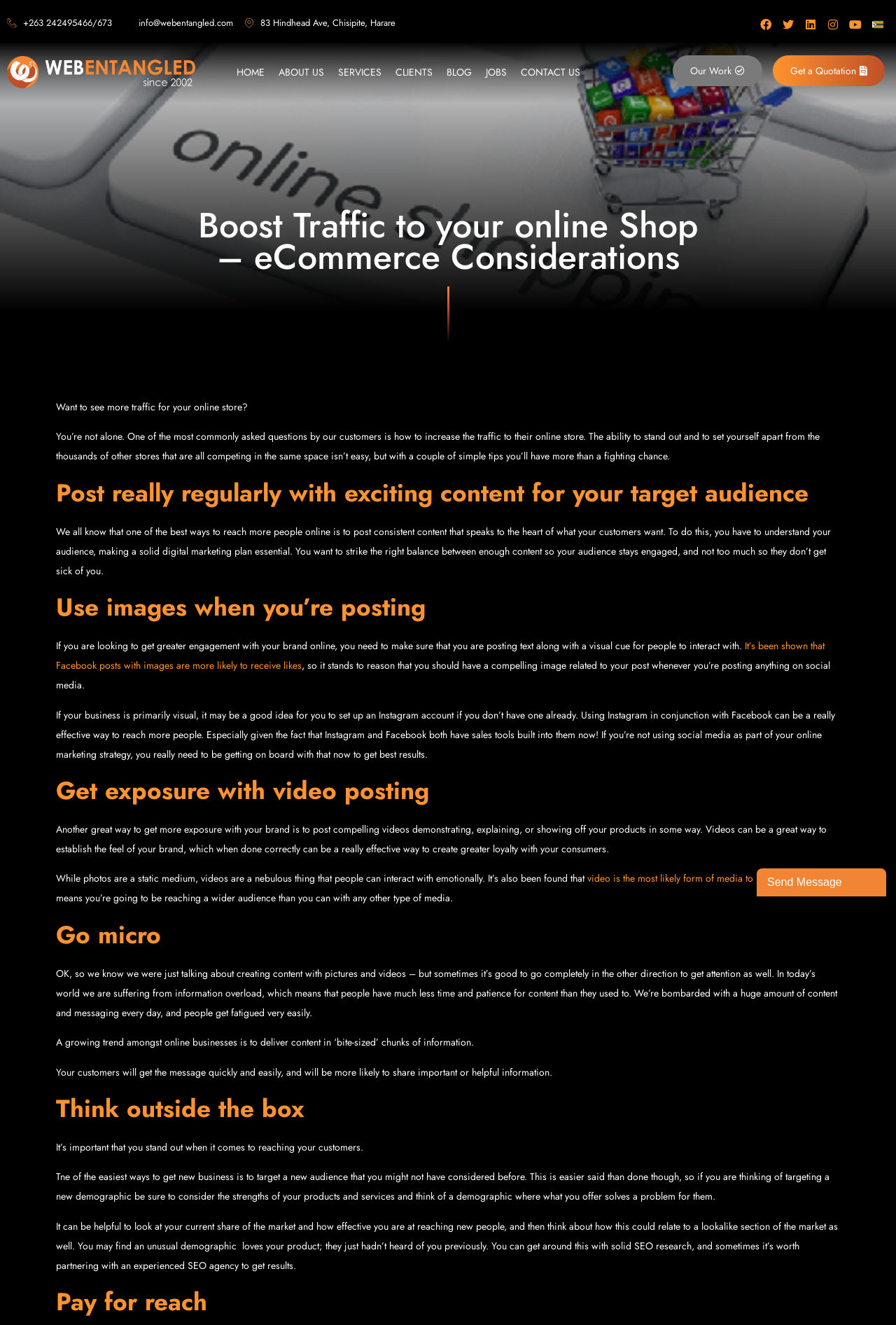Provide the bounding box coordinates for the area that should be clicked to complete the instruction: "Send an email to info@webentangled.com".

[0.137, 0.01, 0.26, 0.025]